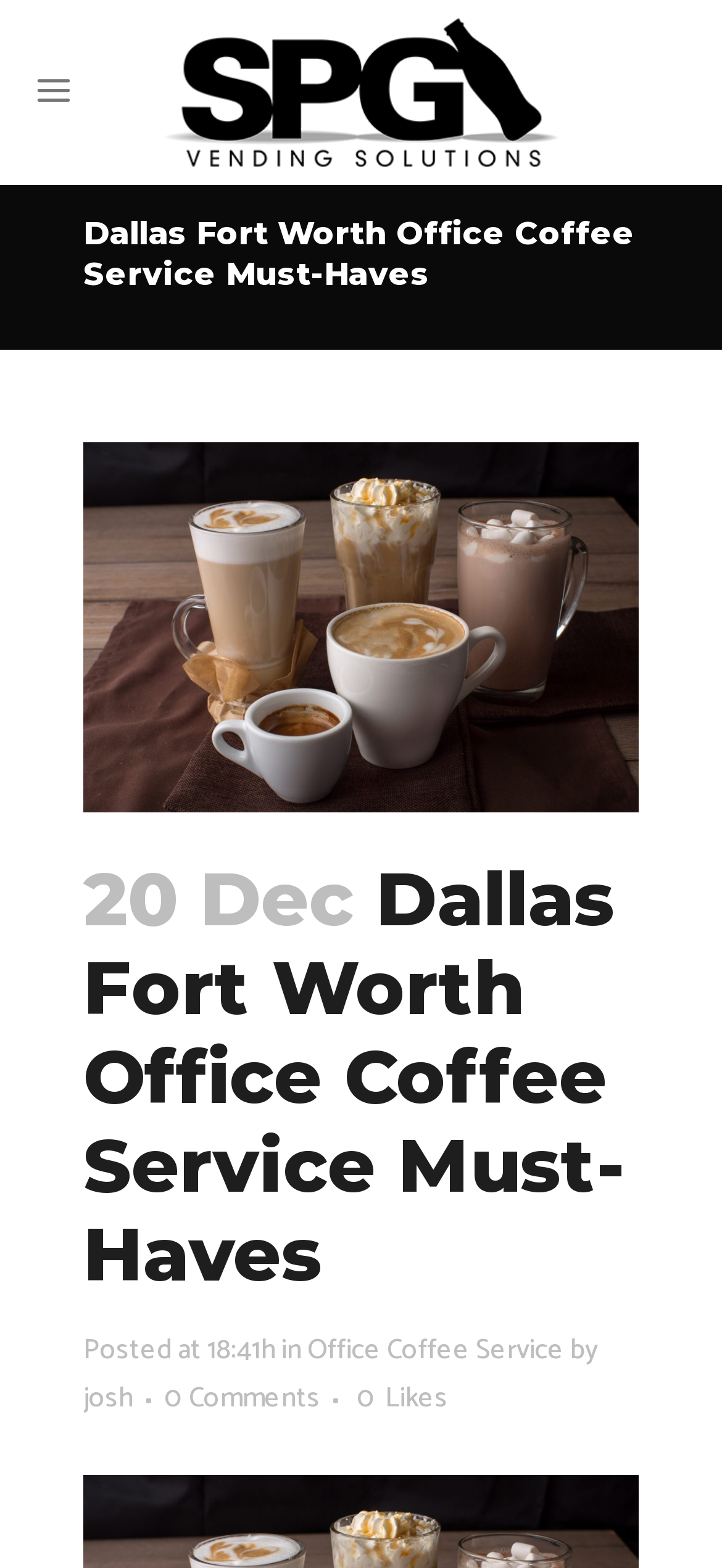Based on the image, please elaborate on the answer to the following question:
What is the topic of the article?

By analyzing the webpage, I found that the heading 'Dallas Fort Worth Office Coffee Service Must-Haves' and the link 'Office Coffee Service' suggest that the topic of the article is related to office coffee service.